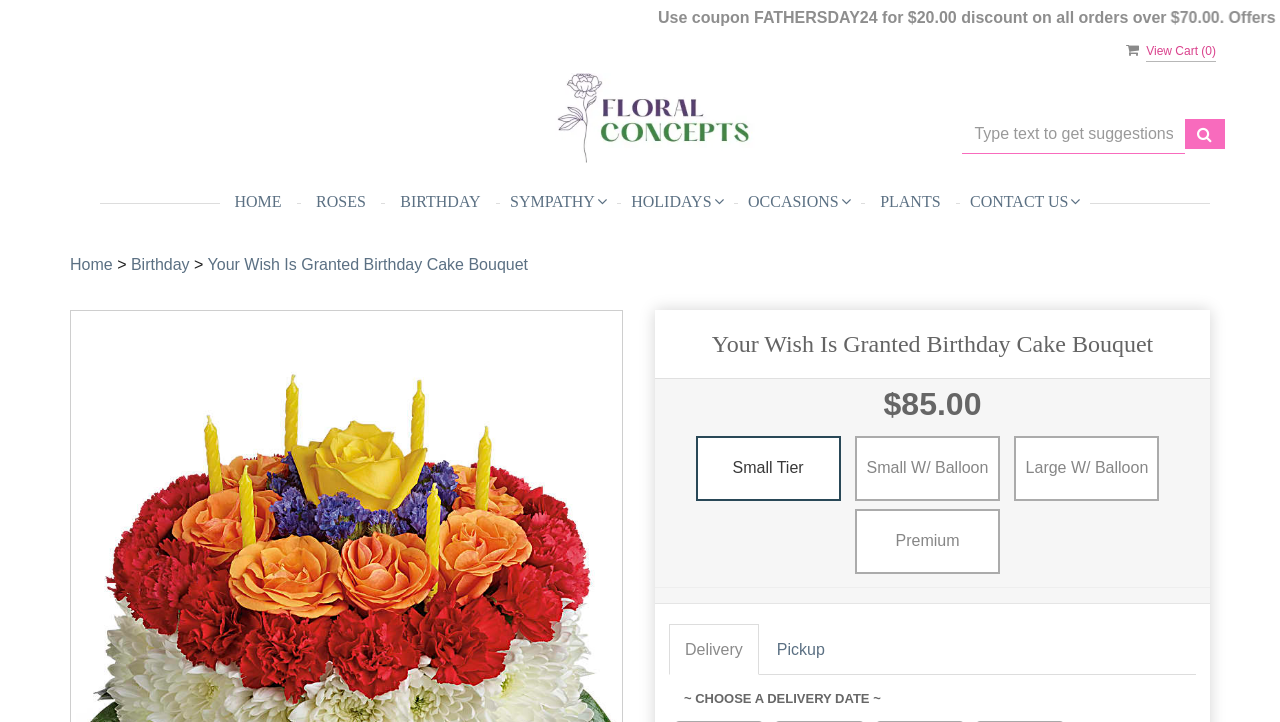Please determine the bounding box coordinates of the section I need to click to accomplish this instruction: "Click the 'Delivery' link".

[0.523, 0.864, 0.593, 0.935]